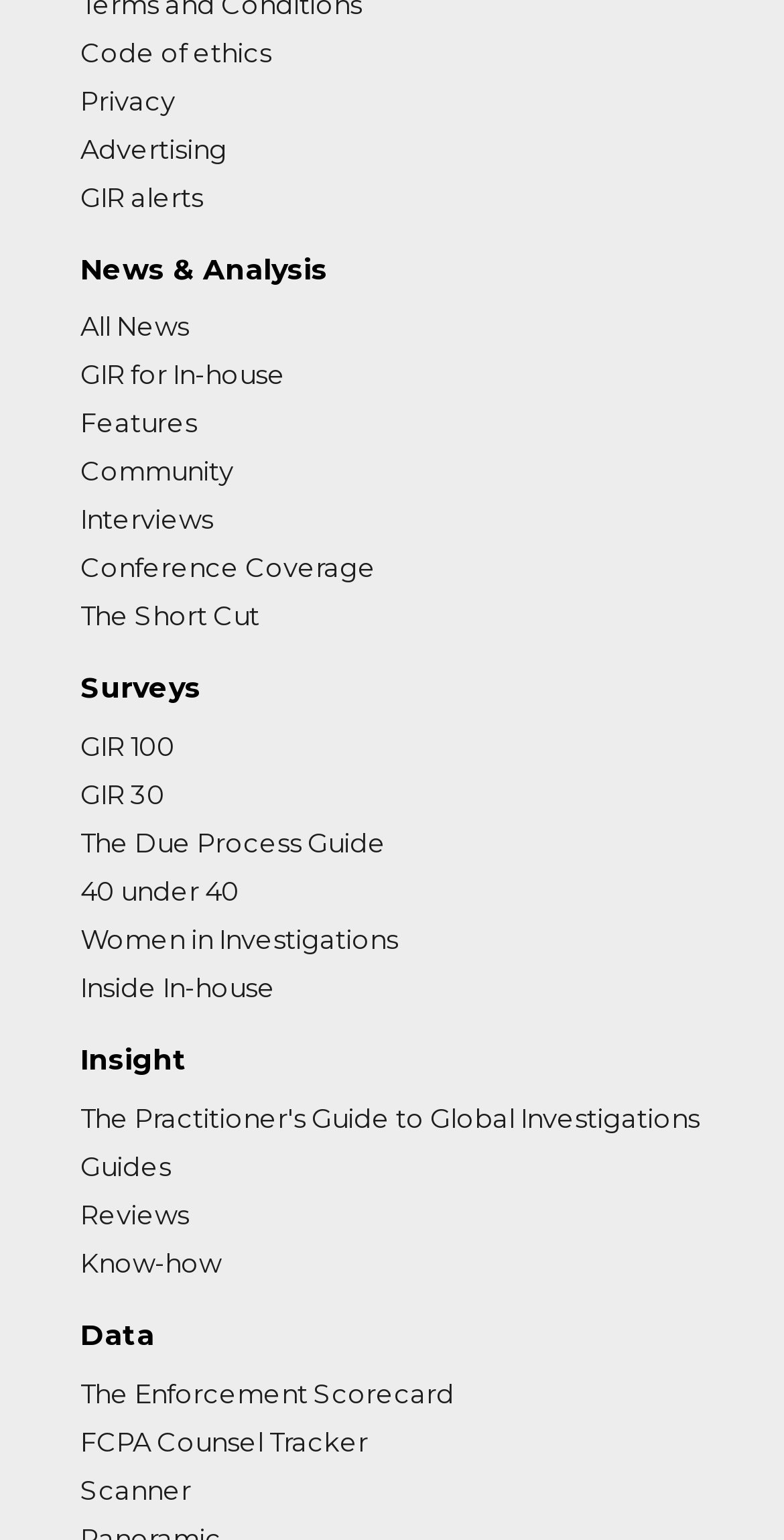What is the last link in the webpage?
Using the visual information from the image, give a one-word or short-phrase answer.

Scanner